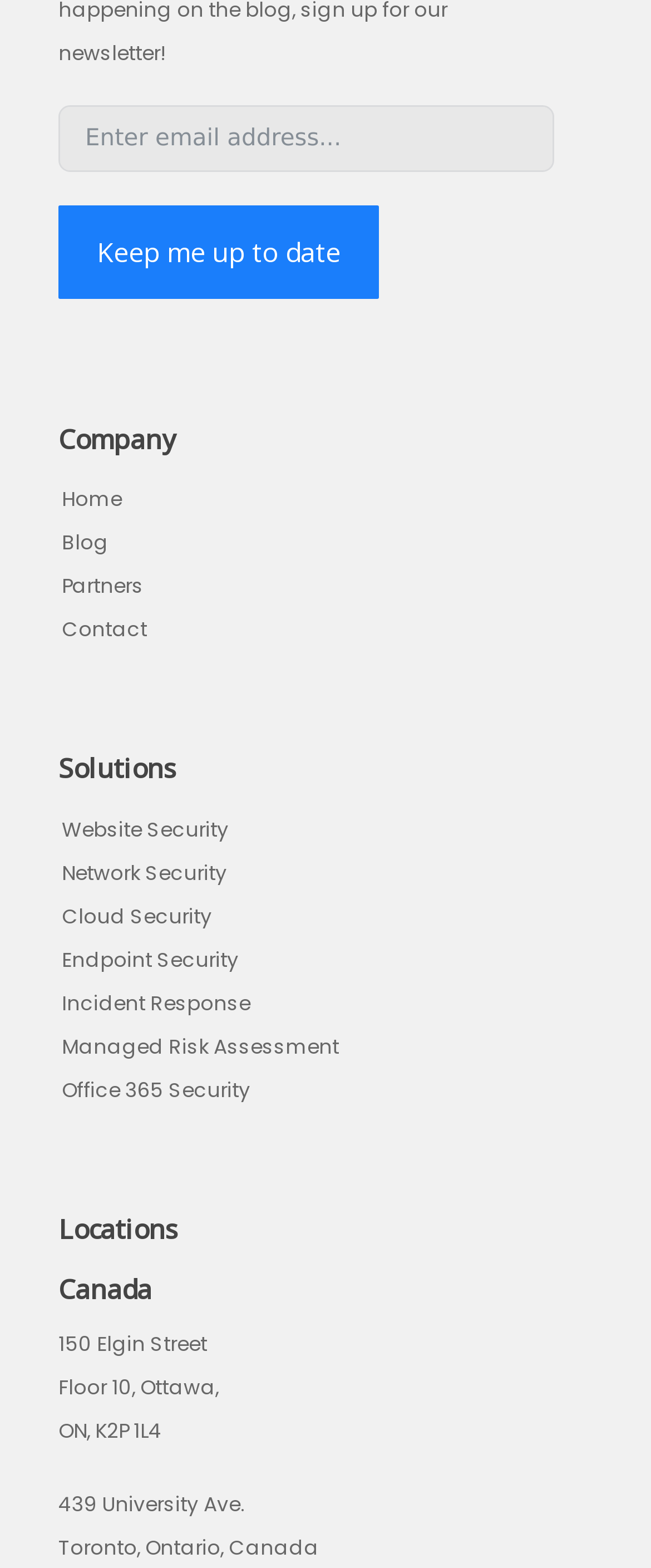Determine the bounding box coordinates of the region I should click to achieve the following instruction: "Go to the home page". Ensure the bounding box coordinates are four float numbers between 0 and 1, i.e., [left, top, right, bottom].

[0.095, 0.309, 0.187, 0.327]